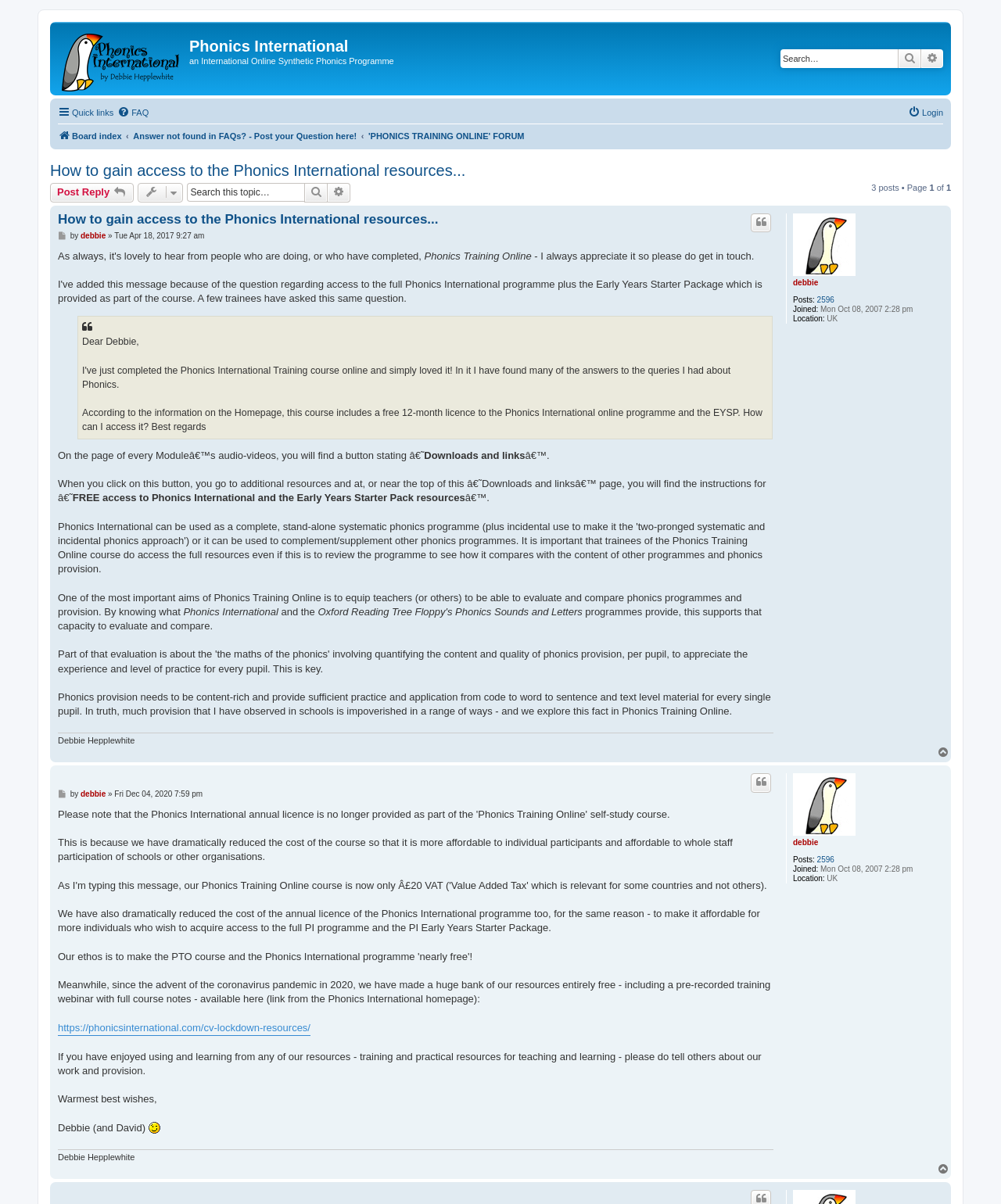Could you provide the bounding box coordinates for the portion of the screen to click to complete this instruction: "Search for keywords"?

[0.78, 0.041, 0.897, 0.056]